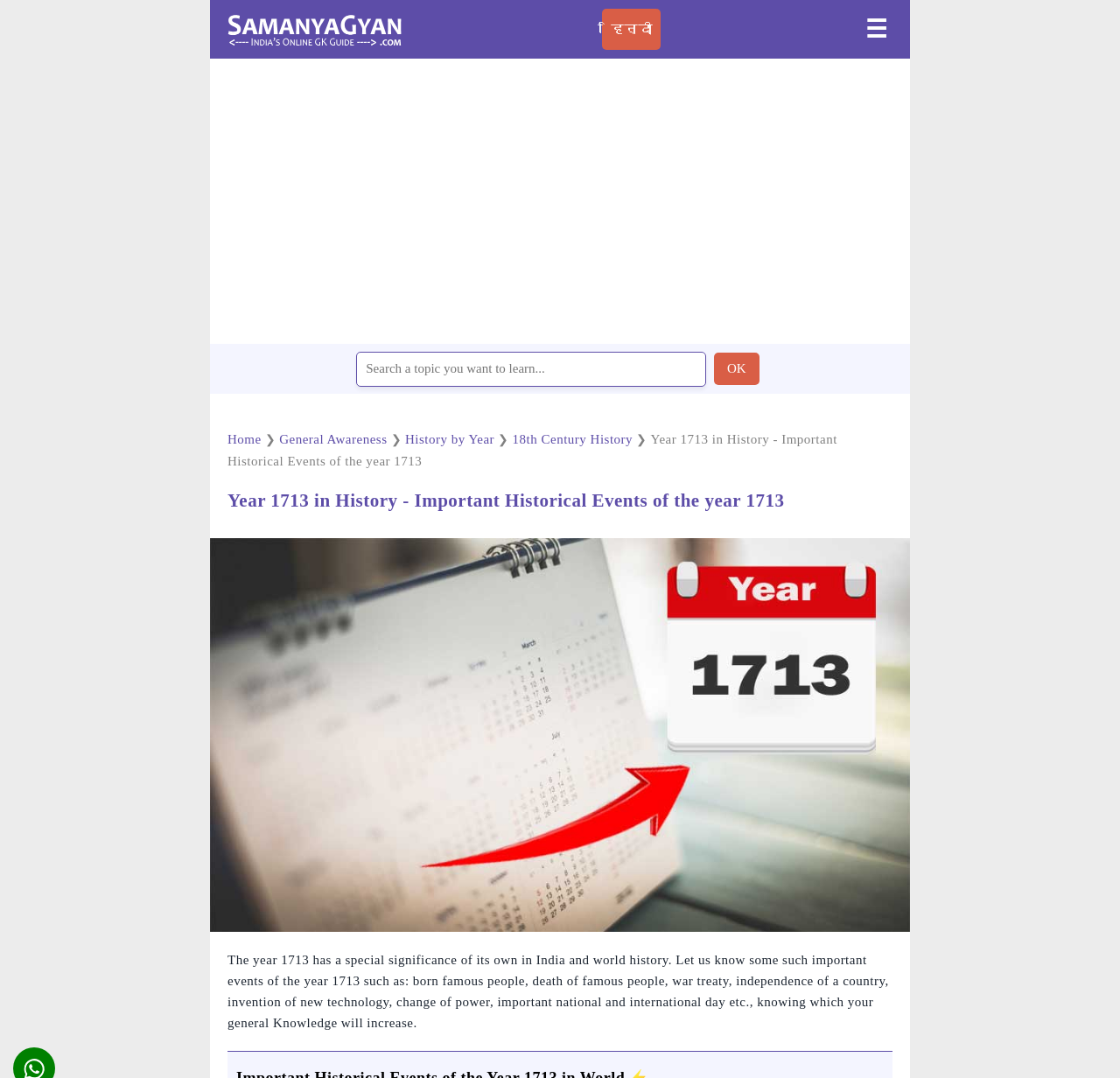Find the bounding box coordinates for the UI element that matches this description: "☰".

[0.768, 0.008, 0.797, 0.046]